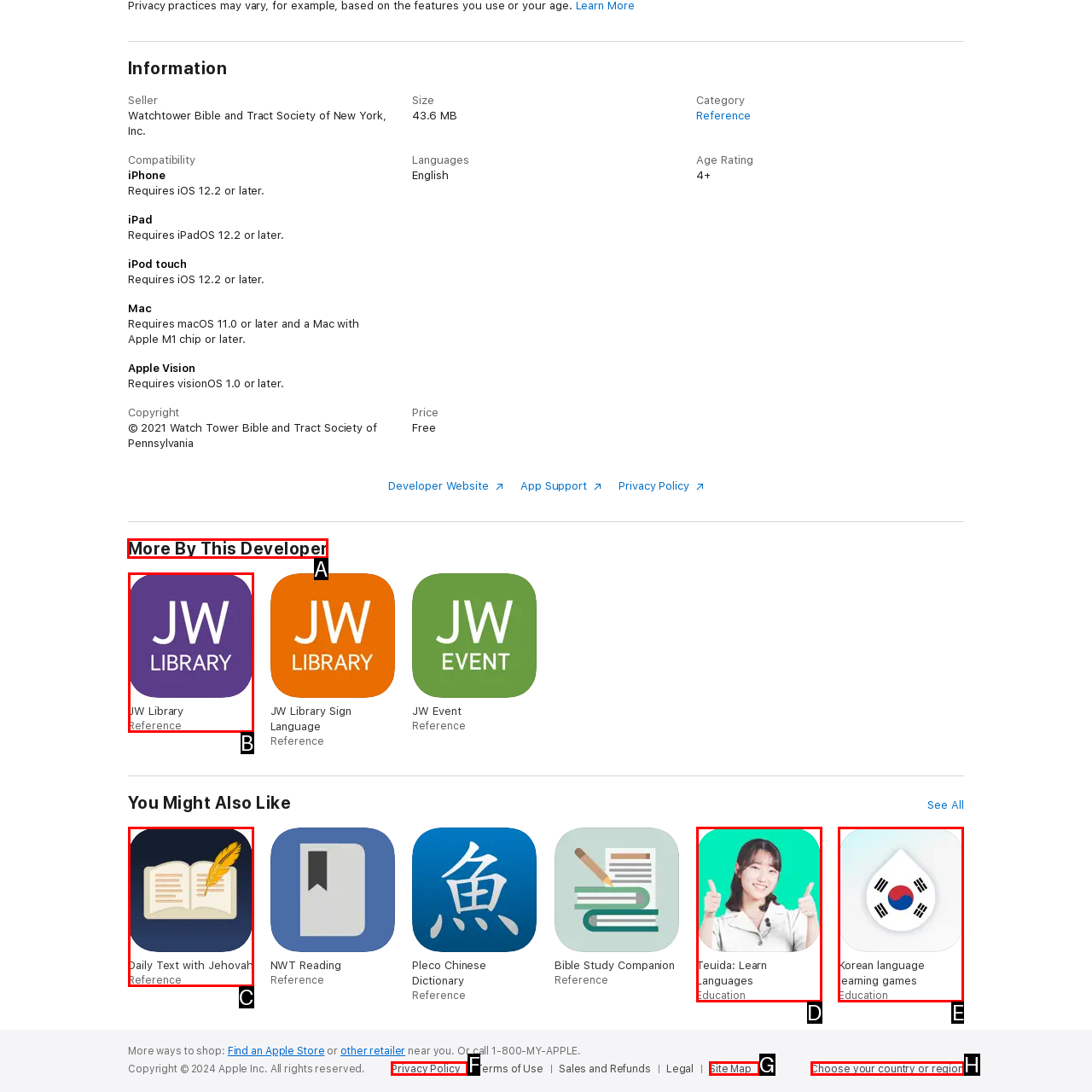Select the proper UI element to click in order to perform the following task: View 'More By This Developer'. Indicate your choice with the letter of the appropriate option.

A